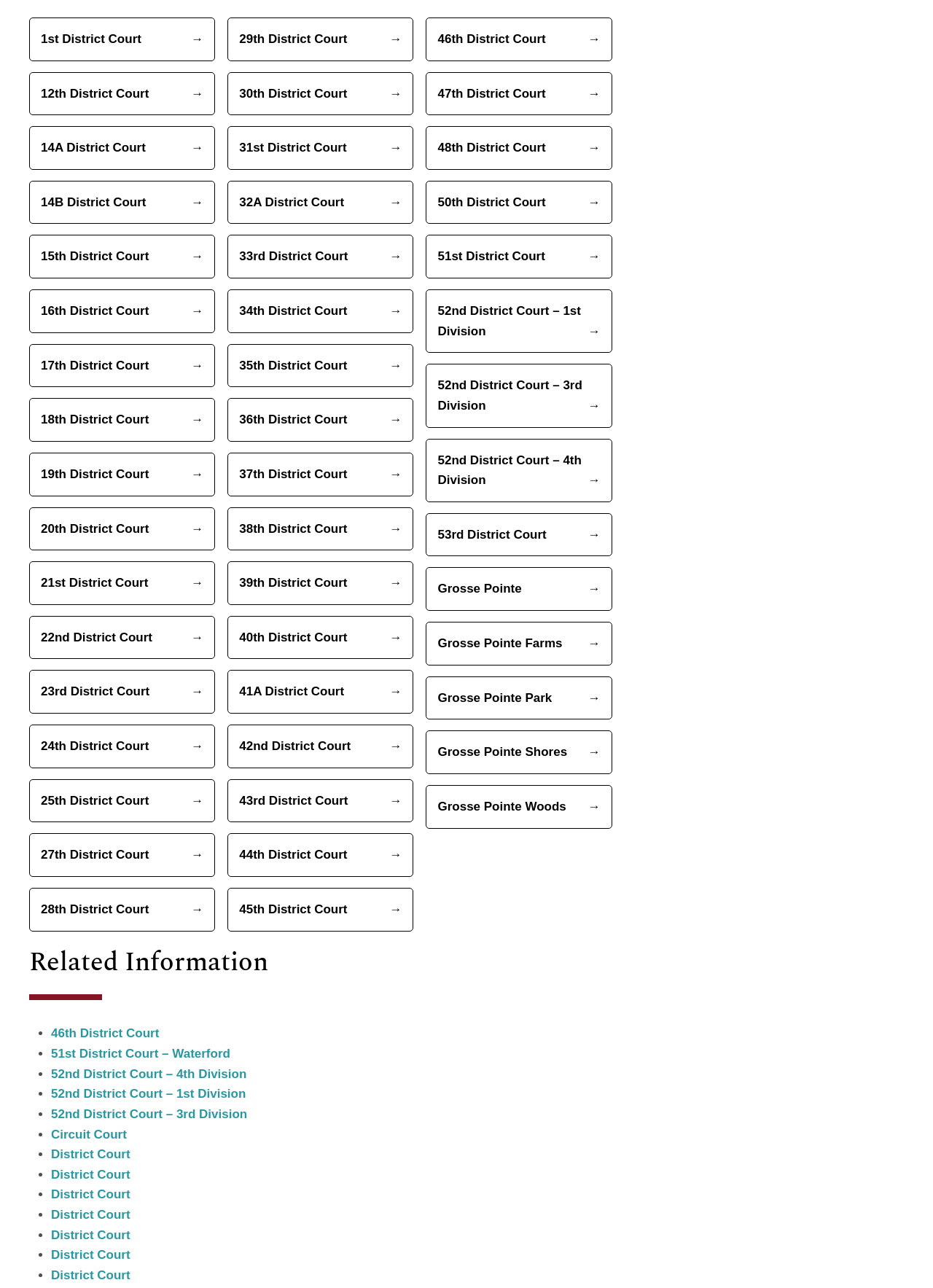What is the first court listed in the second column?
Craft a detailed and extensive response to the question.

I looked at the second column of links and found that the first one is '14A District Court'.